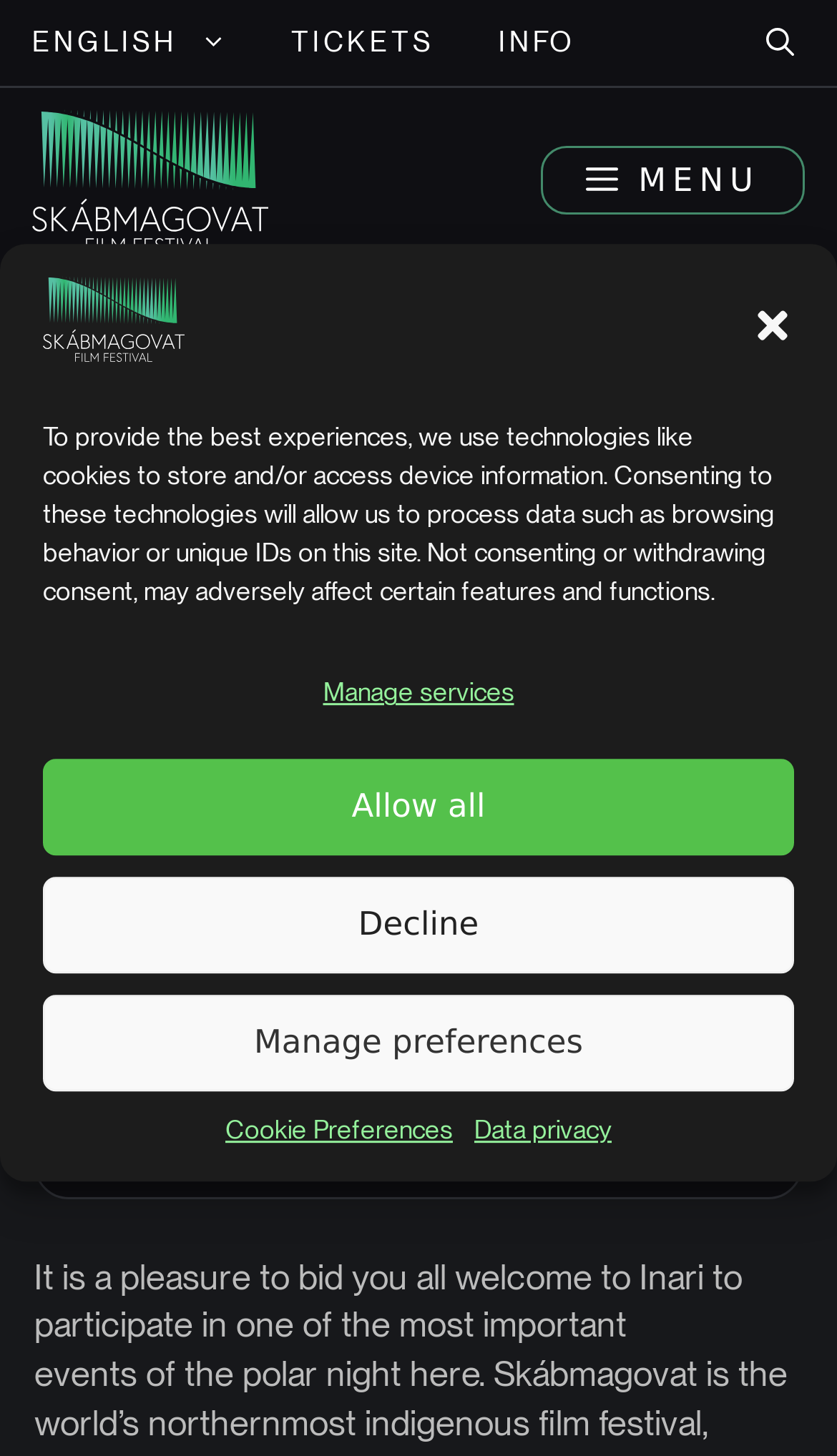Determine the bounding box for the UI element that matches this description: "News".

[0.293, 0.472, 0.38, 0.496]